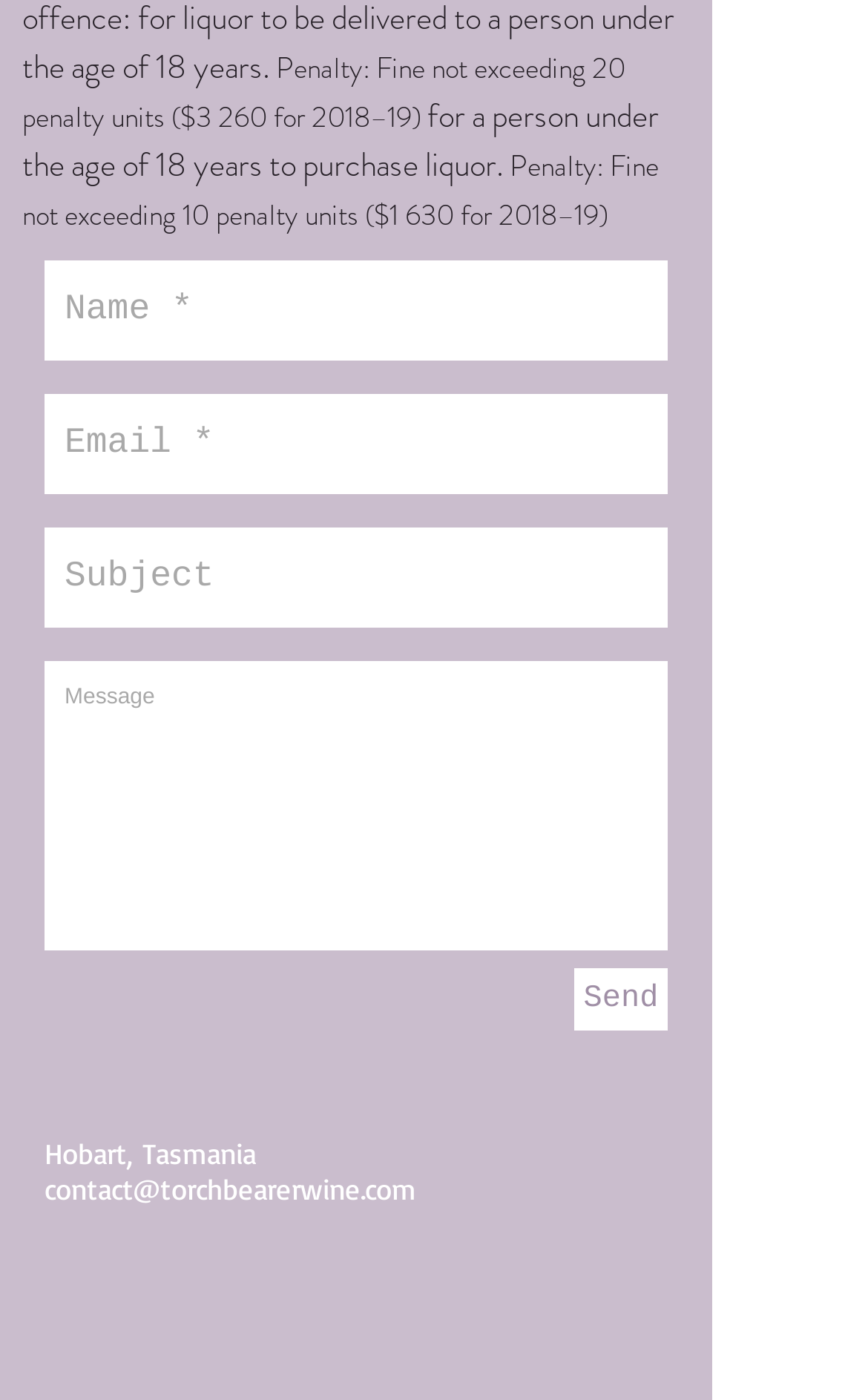Determine the bounding box coordinates of the area to click in order to meet this instruction: "Contact via email".

[0.051, 0.836, 0.479, 0.861]